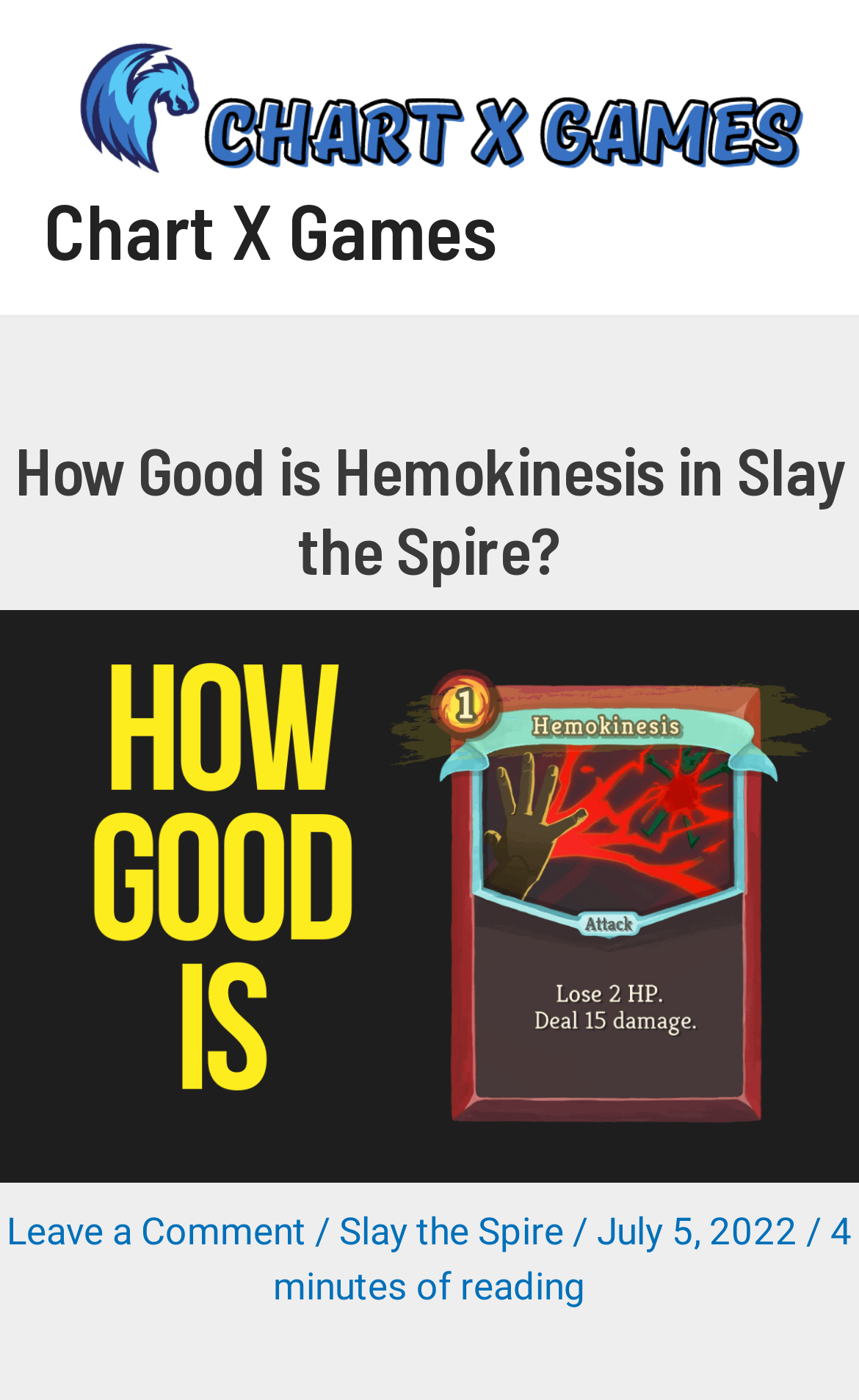What is the website's name?
Please provide a comprehensive answer based on the information in the image.

I inferred this answer by looking at the link 'Chart X Games' which is located at the top of the page. This suggests that the website's name is Chart X Games.